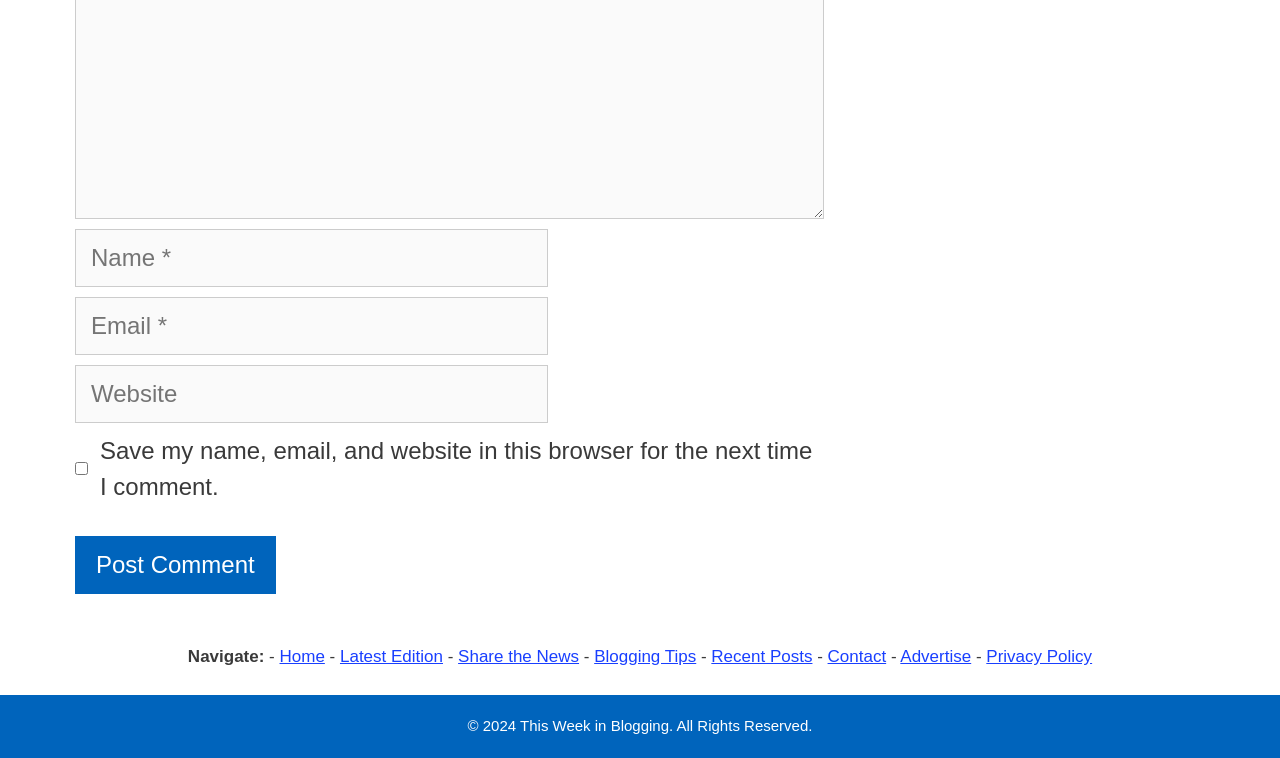Determine the bounding box coordinates for the HTML element described here: "Commercial".

None